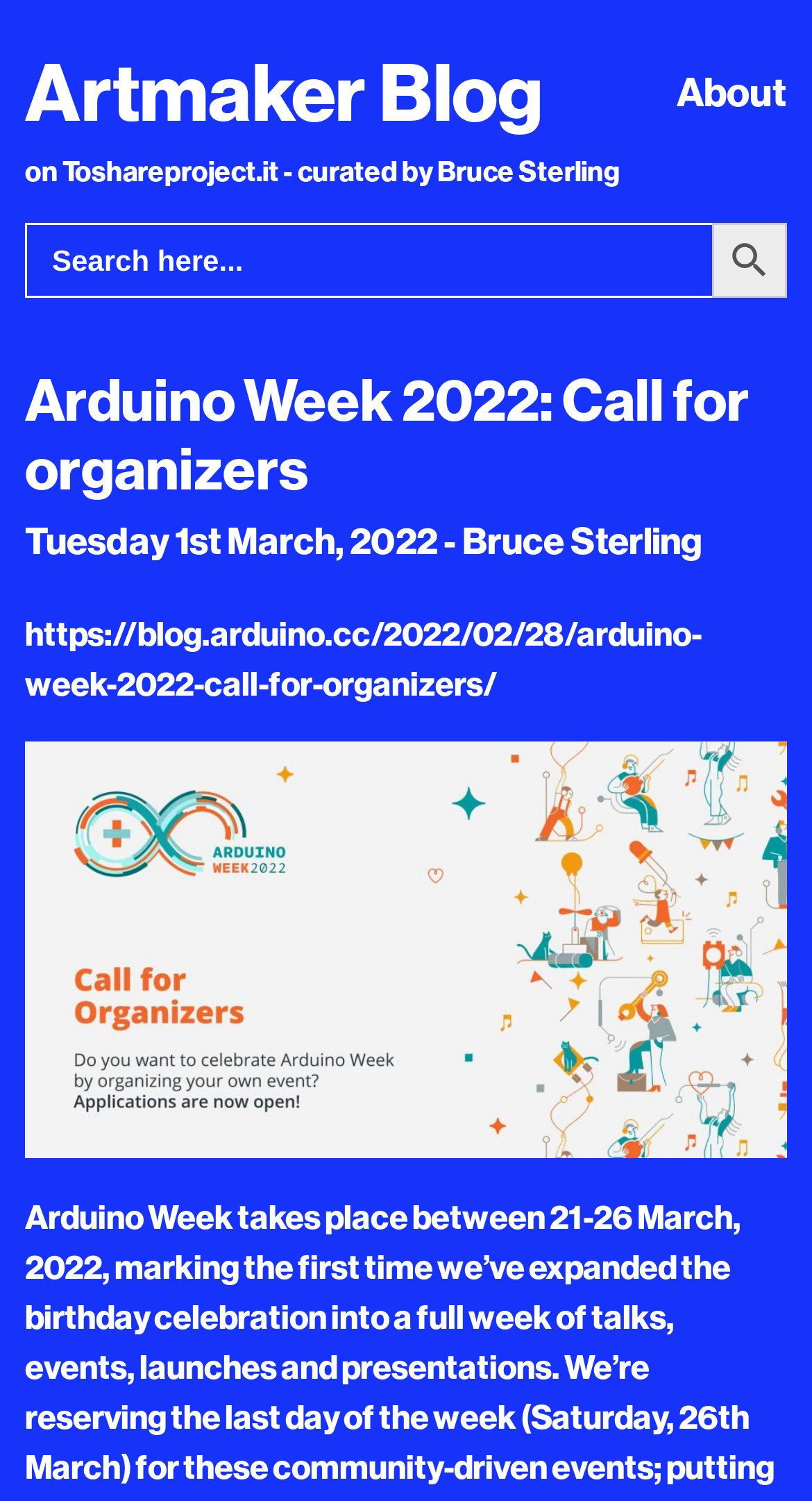Refer to the image and answer the question with as much detail as possible: What is the purpose of the search box?

I inferred the purpose of the search box by looking at its location and the text 'Search for:' next to it, which suggests that it is used to search for content on the website.